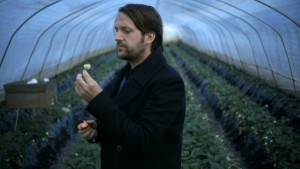Provide a rich and detailed narrative of the image.

In this image, Chef René Redzepi is depicted in a greenhouse, thoughtfully examining a small vegetable that he holds in his hand. The setting is lush and green, with rows of plants extending into the background, suggesting a focus on fresh, seasonal ingredients—a hallmark of Redzepi’s culinary philosophy. His expression reflects curiosity and concentration, embodying the meticulous attention to detail that characterizes his work, particularly during the challenging preparations for a new menu. This moment captures the essence of his journey depicted in the documentary, showcasing the intersection of nature and culinary artistry as he forges new culinary experiences.